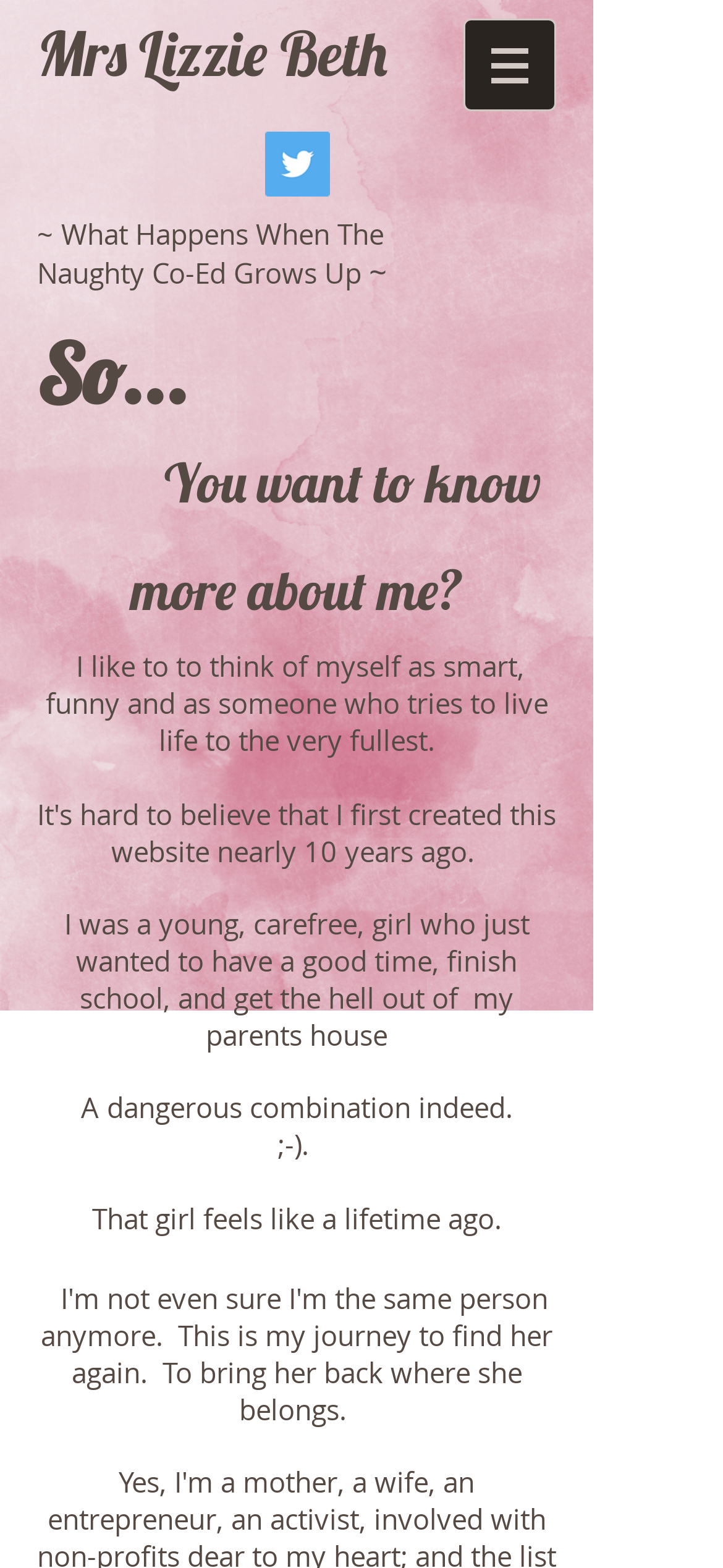Respond with a single word or phrase:
What is the tone of the text on this webpage?

Humorous